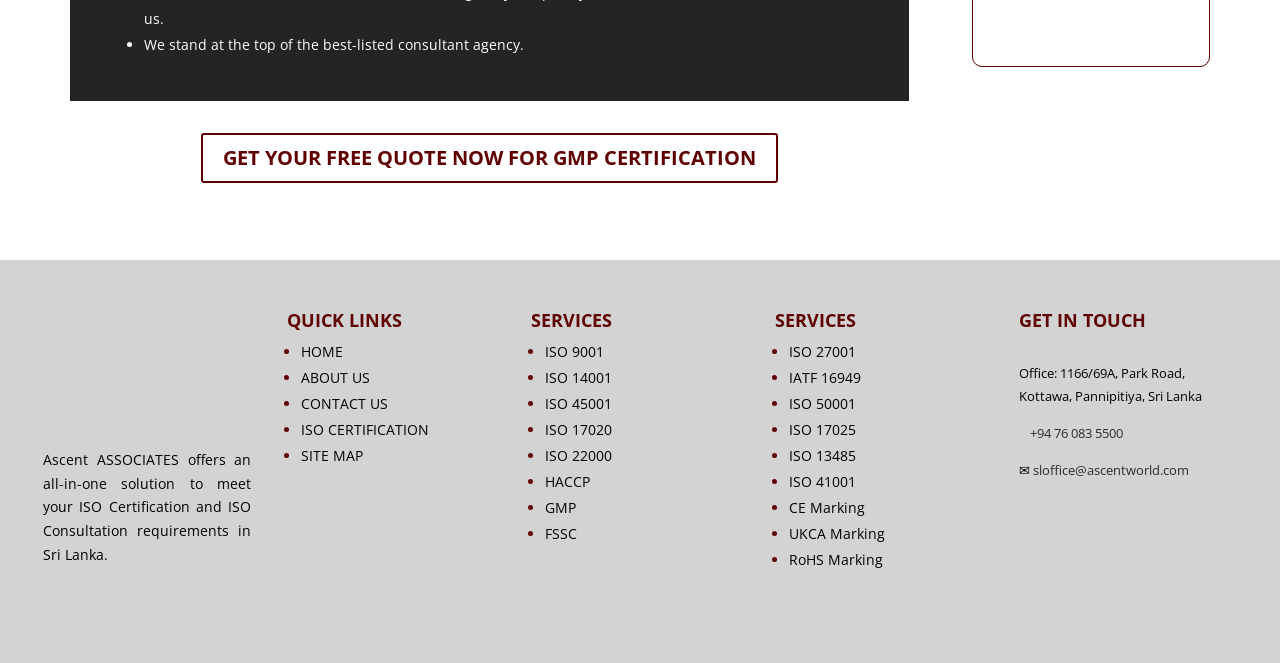Please locate the bounding box coordinates of the region I need to click to follow this instruction: "Learn about ISO 9001 certification".

[0.426, 0.515, 0.472, 0.544]